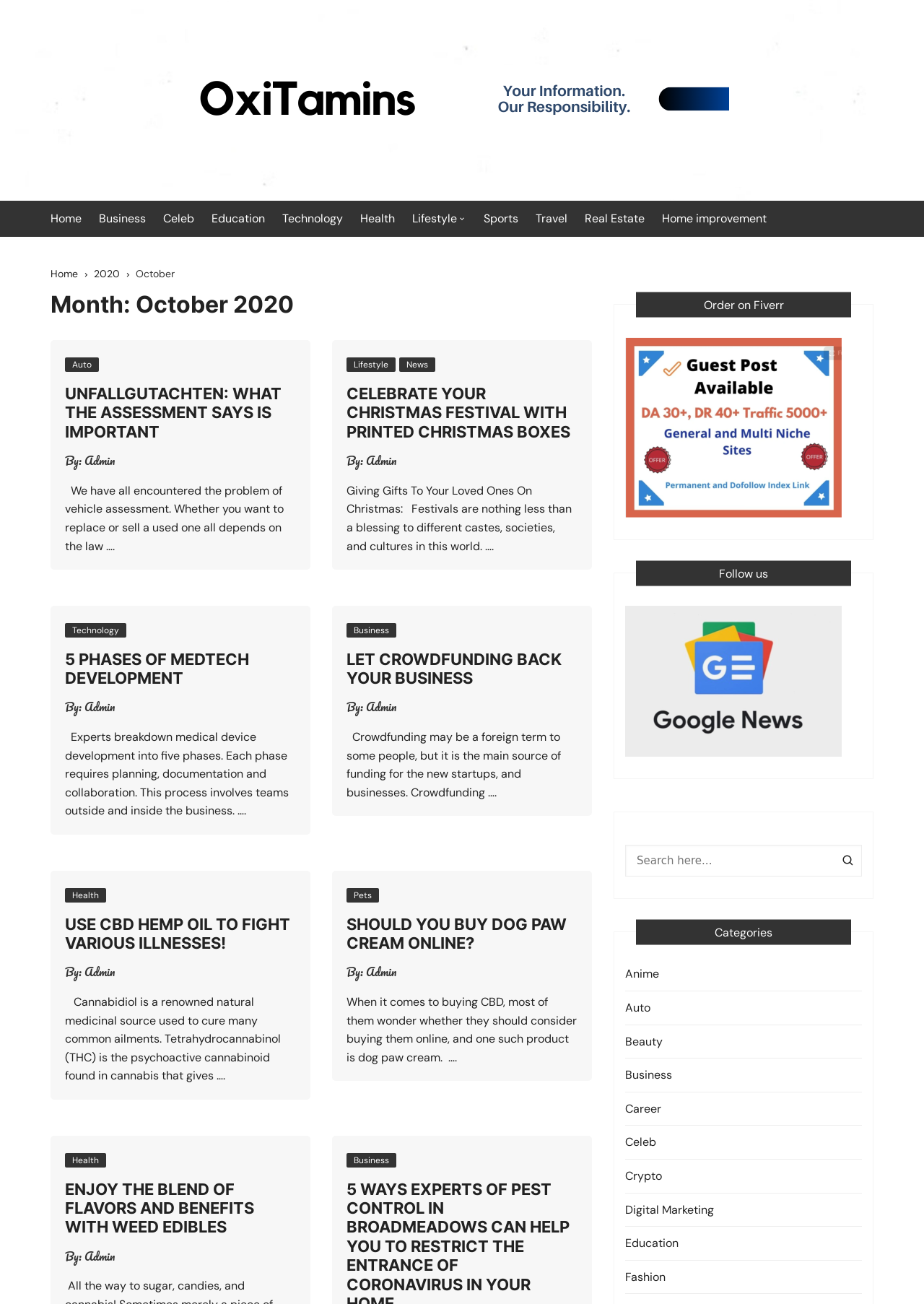Please identify the bounding box coordinates of the clickable region that I should interact with to perform the following instruction: "Click on the 'Home' link". The coordinates should be expressed as four float numbers between 0 and 1, i.e., [left, top, right, bottom].

[0.055, 0.154, 0.104, 0.182]